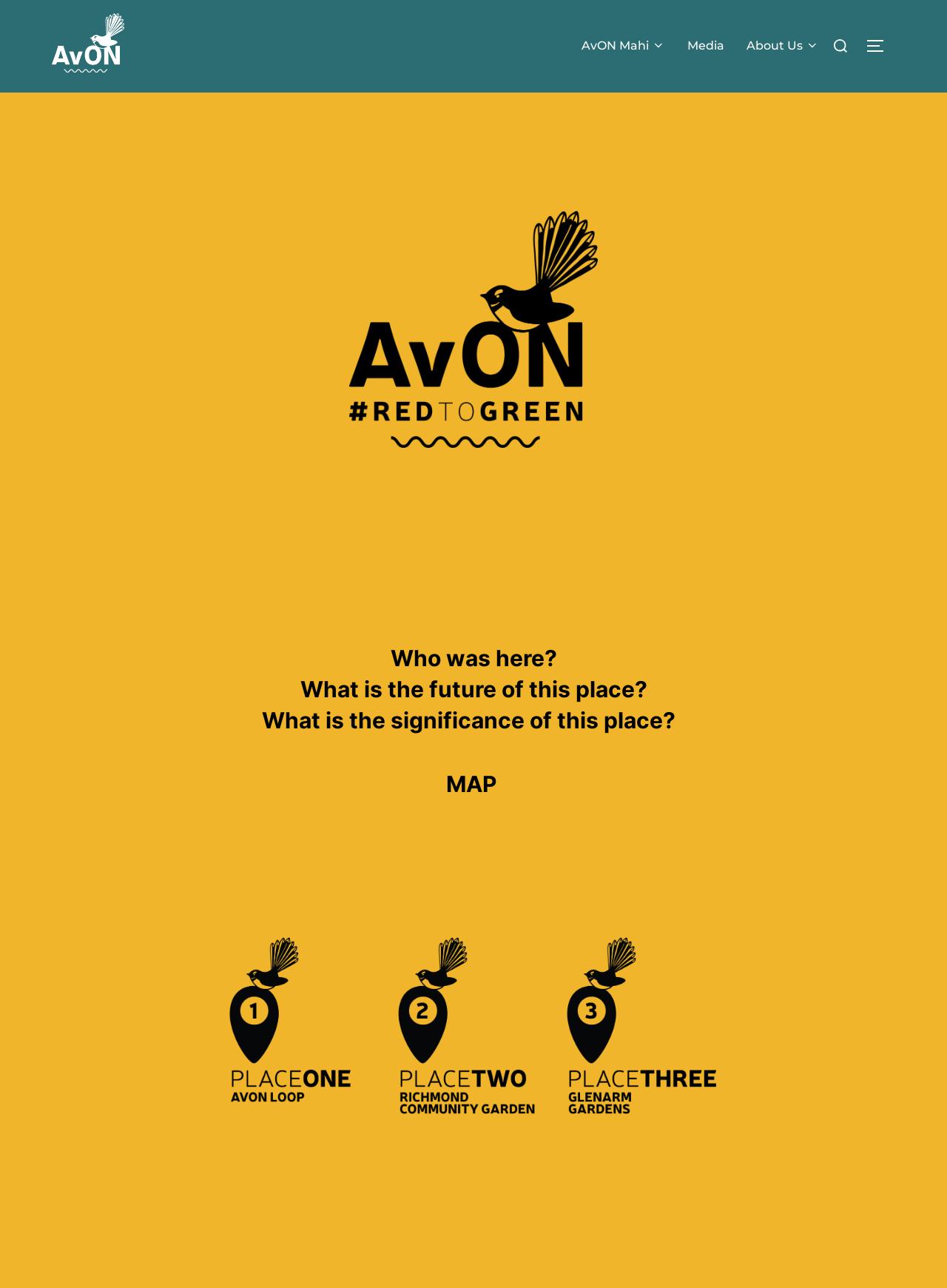Identify the bounding box coordinates for the UI element described by the following text: "Social Network". Provide the coordinates as four float numbers between 0 and 1, in the format [left, top, right, bottom].

None